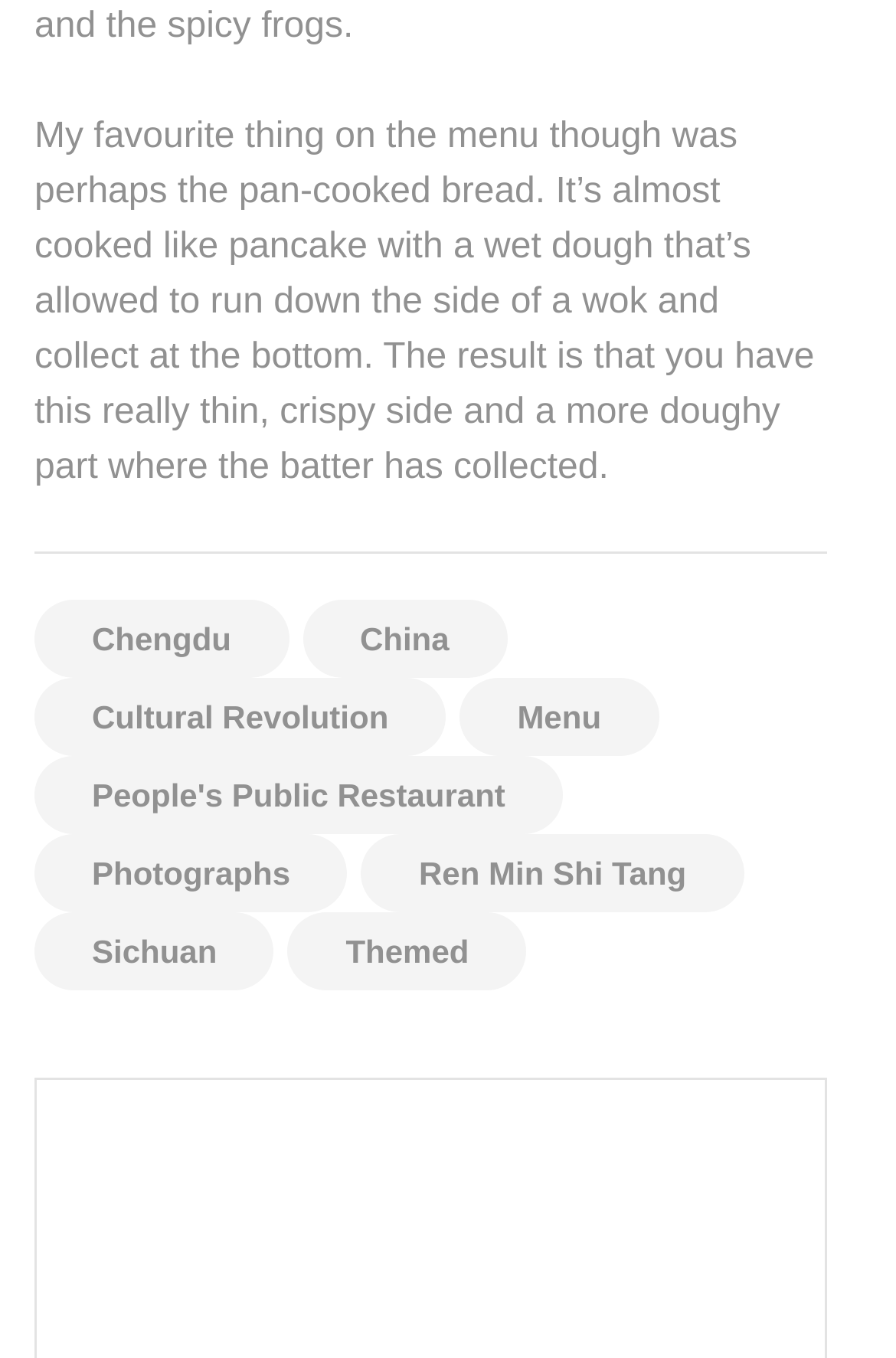What type of cuisine is mentioned?
Answer with a single word or short phrase according to what you see in the image.

Sichuan